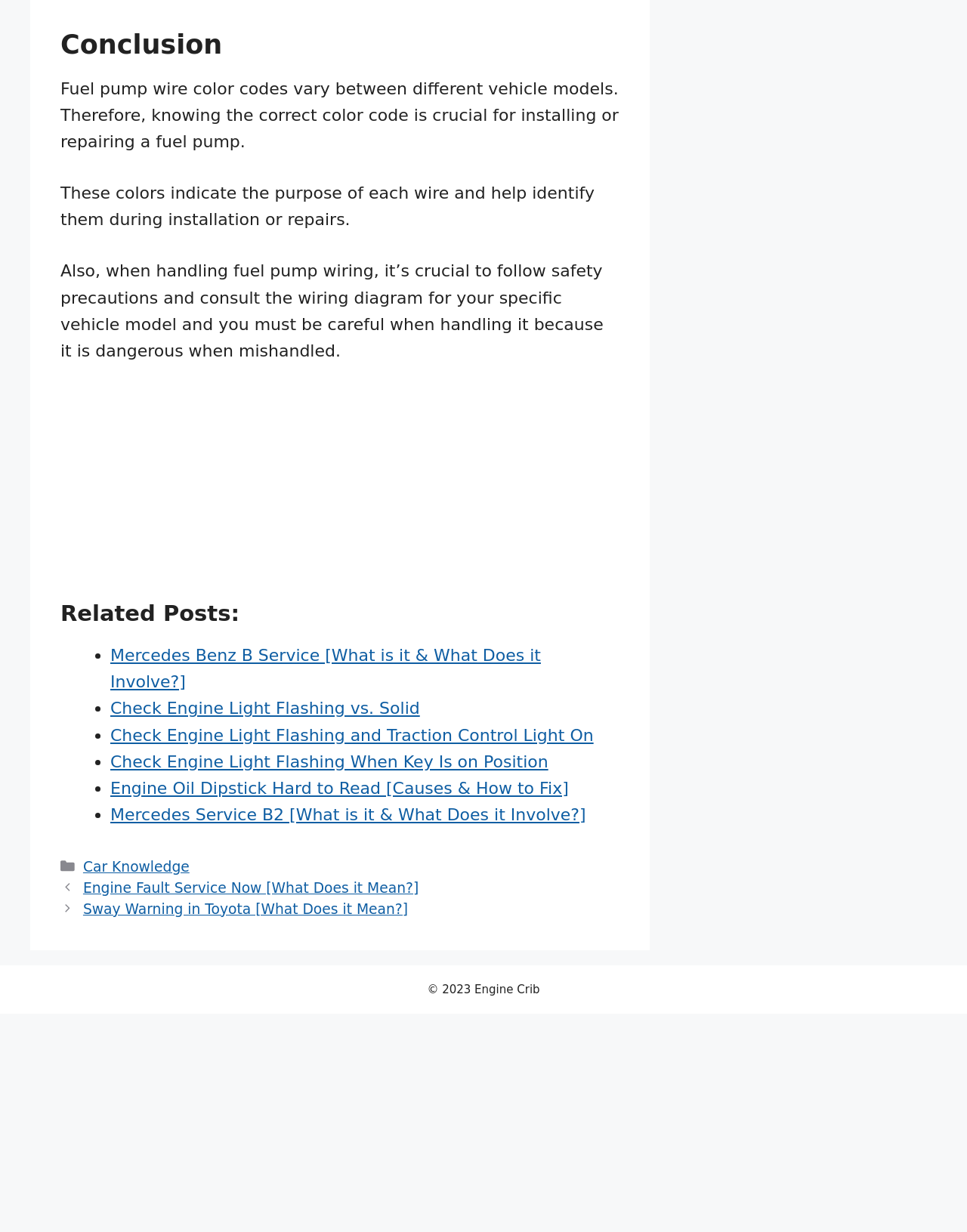Extract the bounding box for the UI element that matches this description: "Car Knowledge".

[0.086, 0.697, 0.196, 0.71]